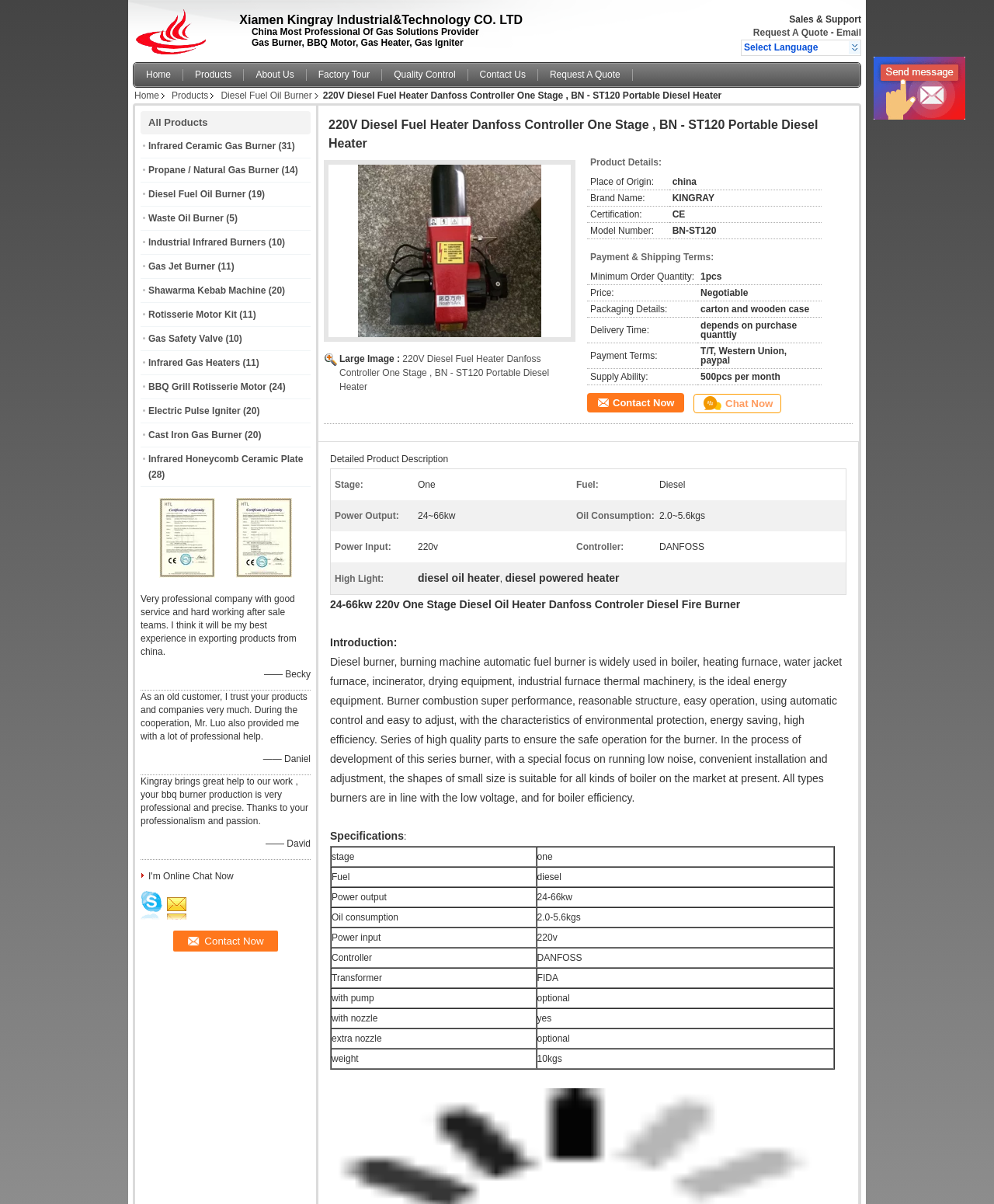Provide the bounding box coordinates of the HTML element described by the text: "Home". The coordinates should be in the format [left, top, right, bottom] with values between 0 and 1.

[0.129, 0.073, 0.166, 0.086]